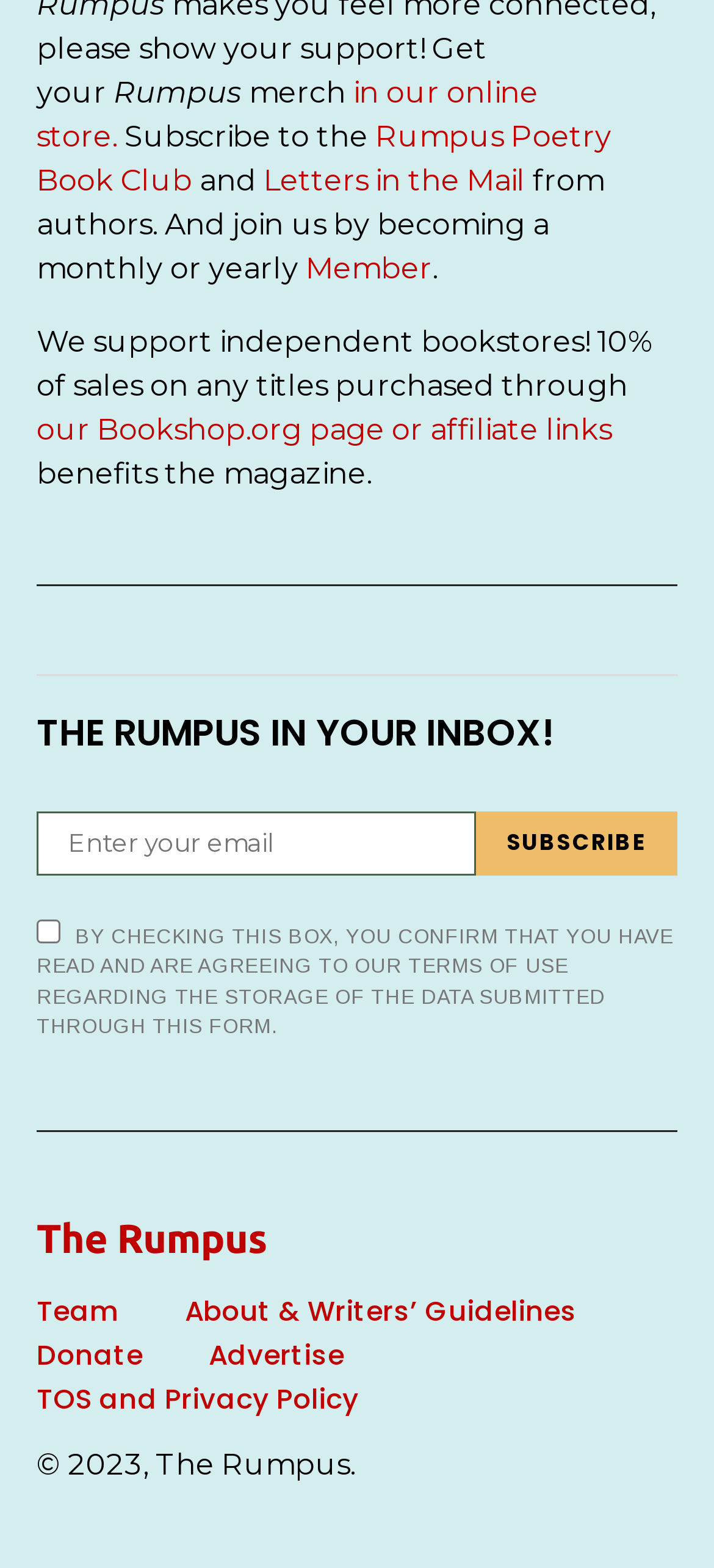Please provide the bounding box coordinates for the element that needs to be clicked to perform the instruction: "Visit the online store". The coordinates must consist of four float numbers between 0 and 1, formatted as [left, top, right, bottom].

[0.051, 0.048, 0.754, 0.098]